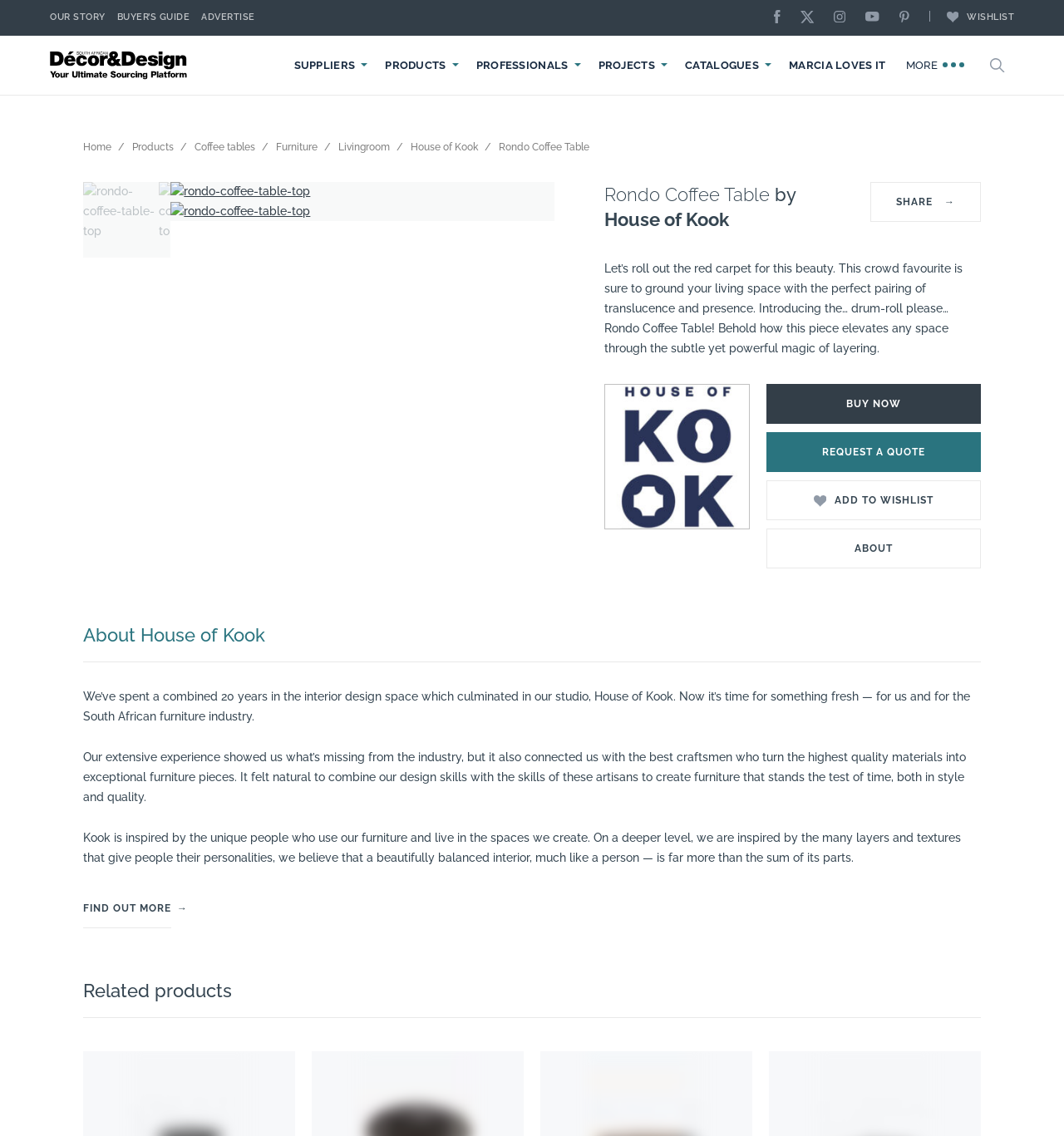Find the primary header on the webpage and provide its text.

Rondo Coffee Table by
House of Kook